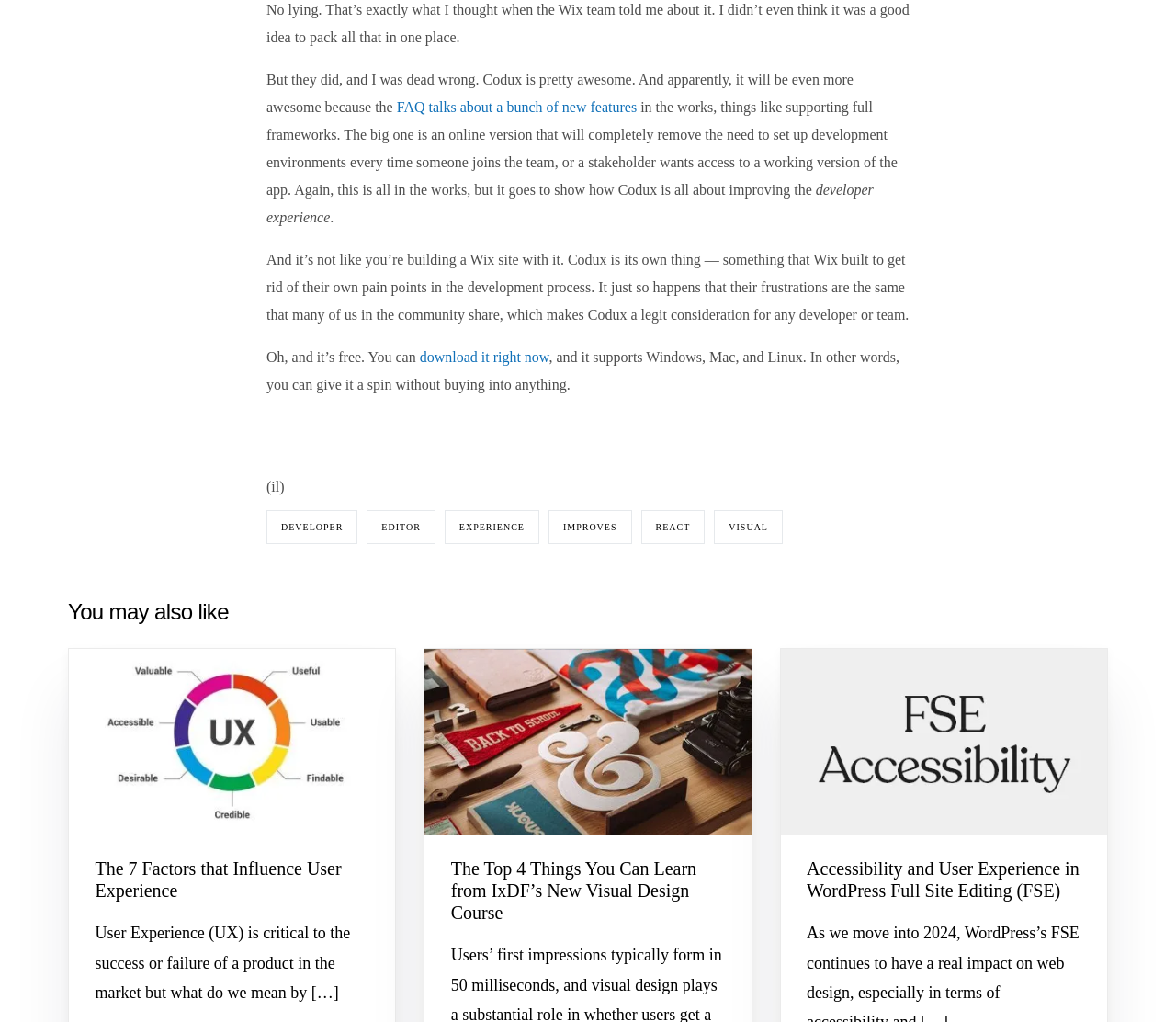Identify the bounding box coordinates of the clickable region required to complete the instruction: "go to DEVELOPER page". The coordinates should be given as four float numbers within the range of 0 and 1, i.e., [left, top, right, bottom].

[0.227, 0.499, 0.304, 0.532]